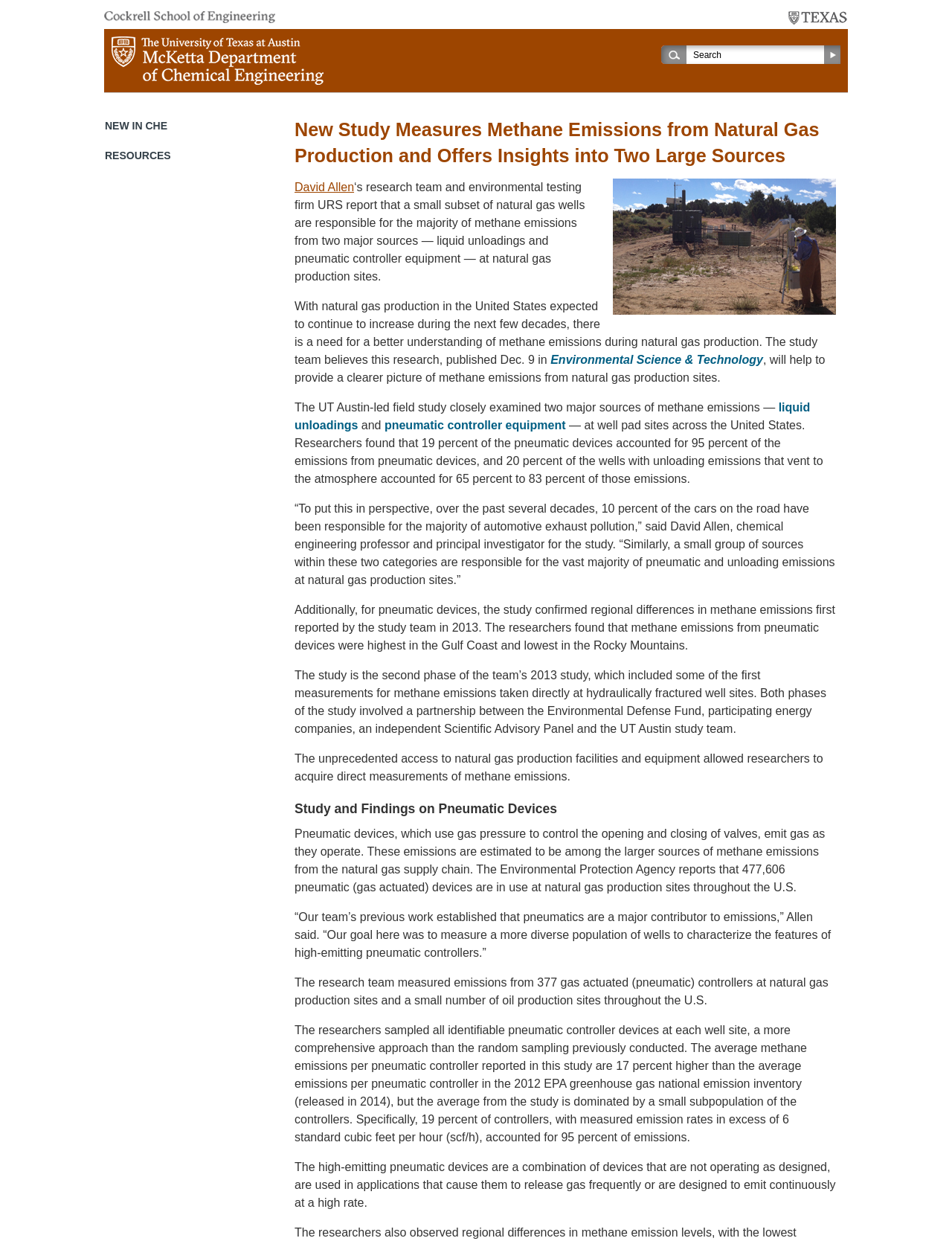Please indicate the bounding box coordinates of the element's region to be clicked to achieve the instruction: "Learn more about the McKetta Department of Chemical Engineering". Provide the coordinates as four float numbers between 0 and 1, i.e., [left, top, right, bottom].

[0.117, 0.029, 0.34, 0.068]